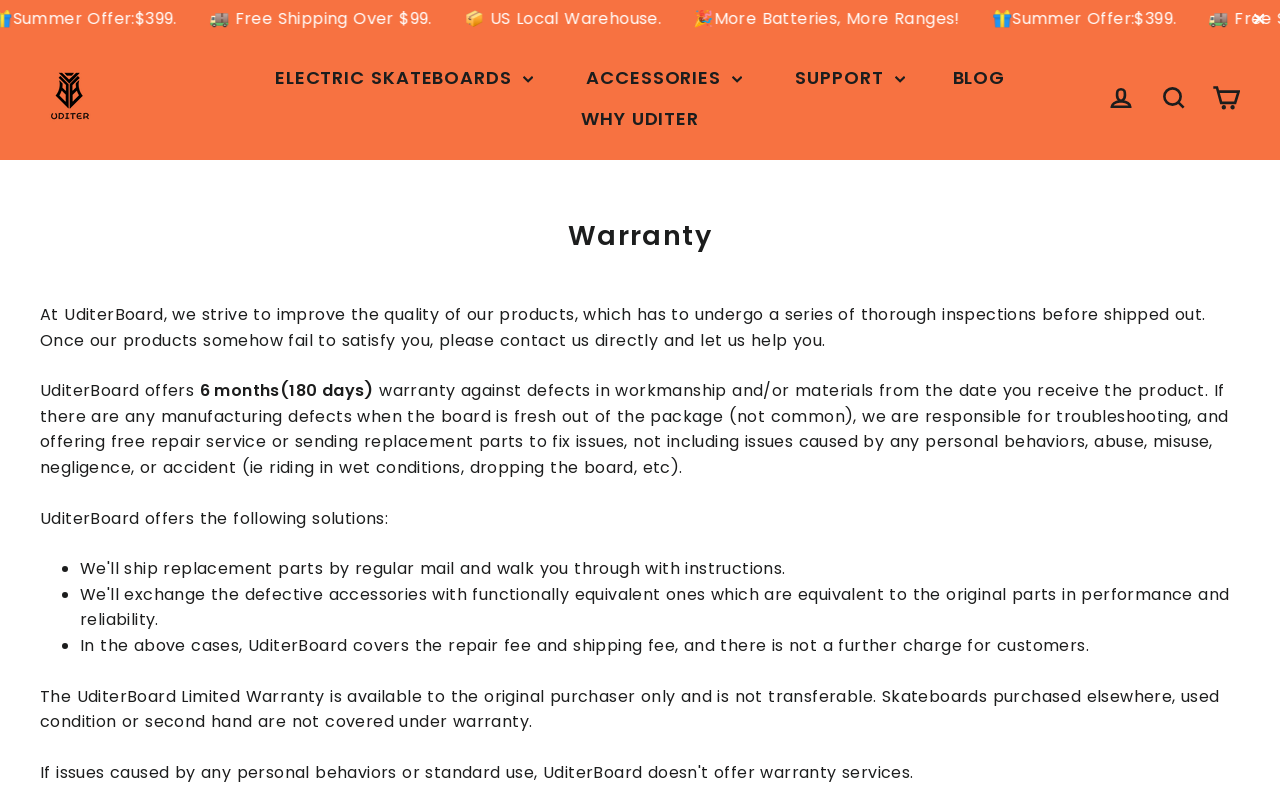Please specify the coordinates of the bounding box for the element that should be clicked to carry out this instruction: "Search for products". The coordinates must be four float numbers between 0 and 1, formatted as [left, top, right, bottom].

[0.897, 0.094, 0.937, 0.155]